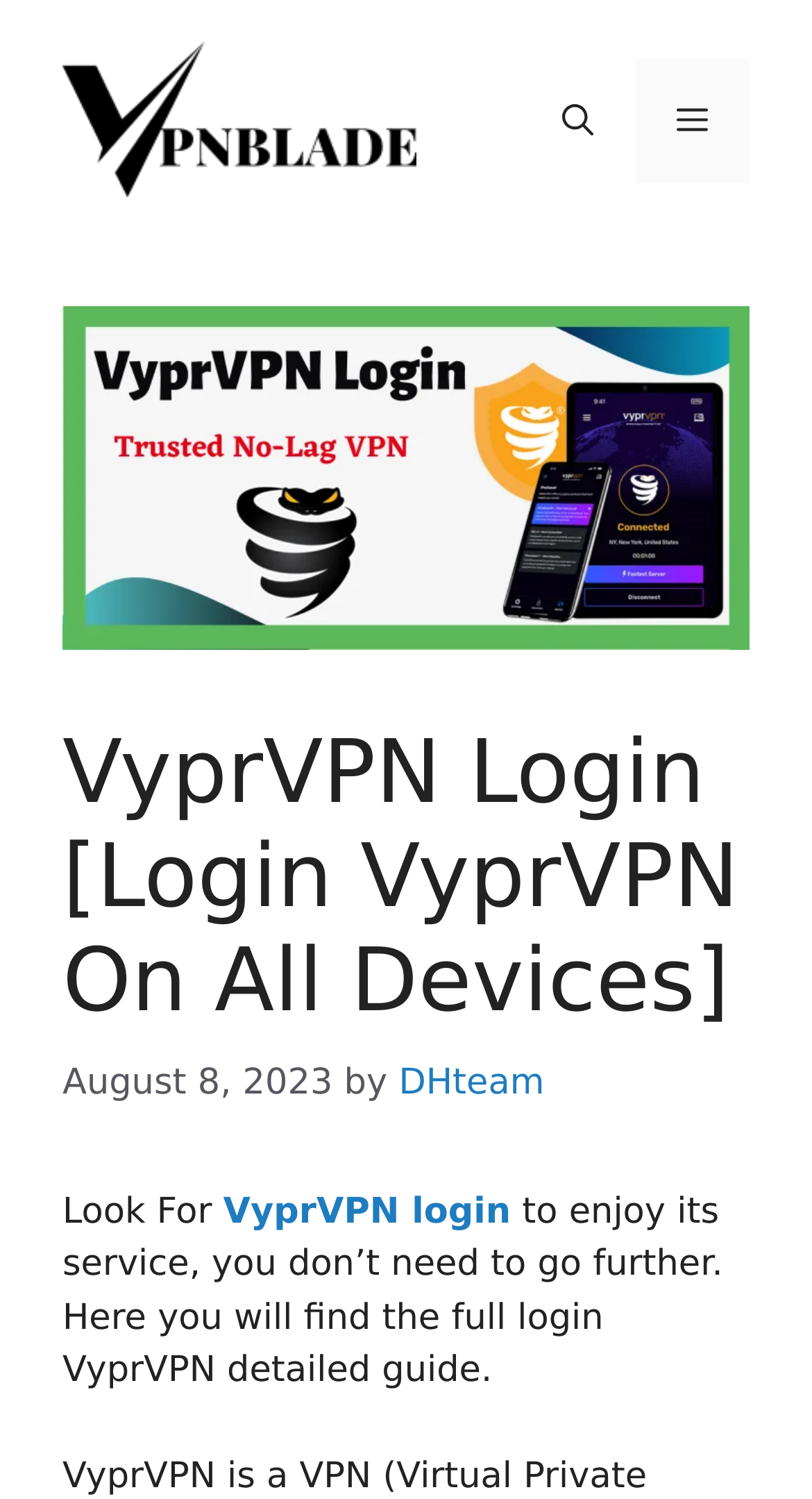What is the date of the article?
From the image, provide a succinct answer in one word or a short phrase.

August 8, 2023